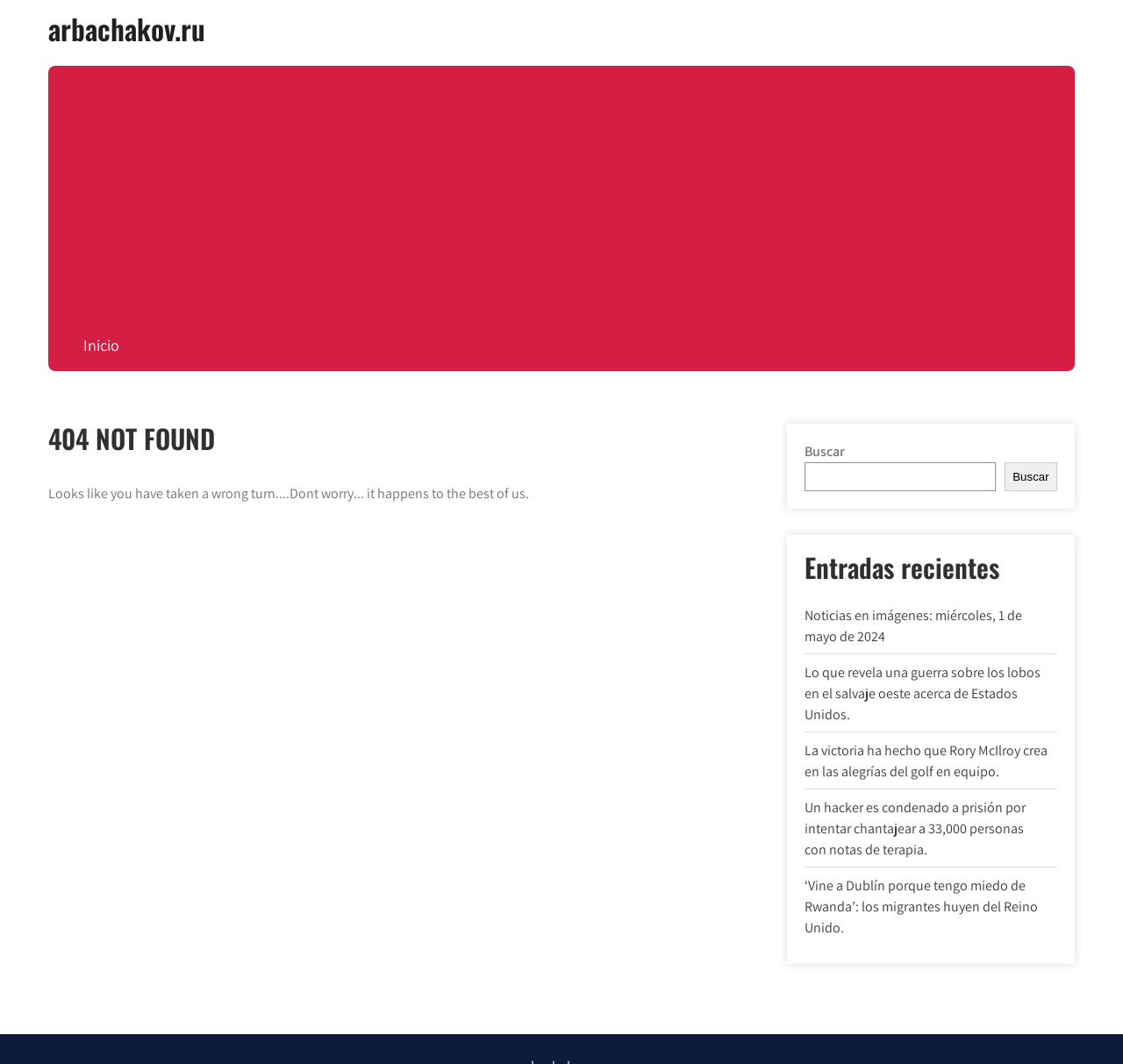Analyze the image and answer the question with as much detail as possible: 
What is the first word of the message displayed on the webpage?

The message displayed on the webpage starts with the word 'Looks', which is part of the sentence 'Looks like you have taken a wrong turn....Dont worry... it happens to the best of us.'